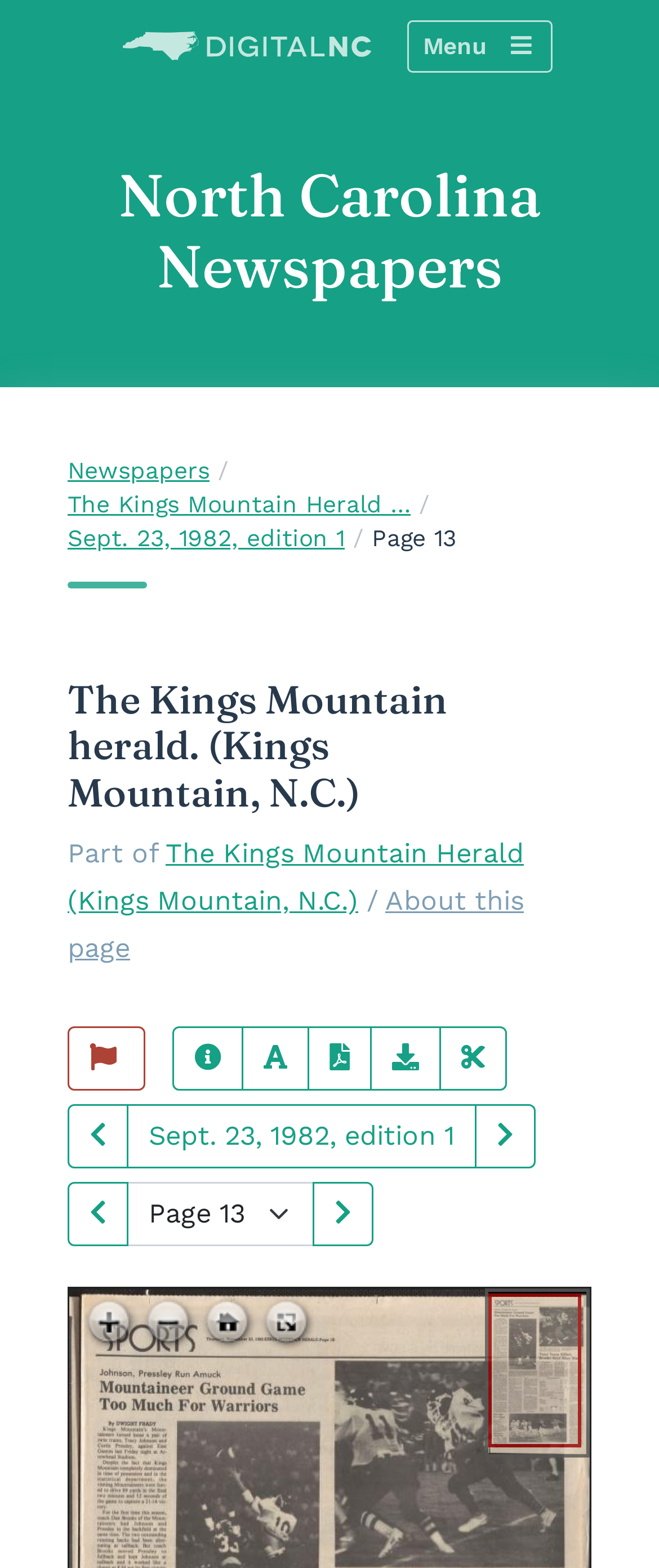Determine the bounding box coordinates of the clickable area required to perform the following instruction: "Zoom in". The coordinates should be represented as four float numbers between 0 and 1: [left, top, right, bottom].

[0.121, 0.826, 0.21, 0.863]